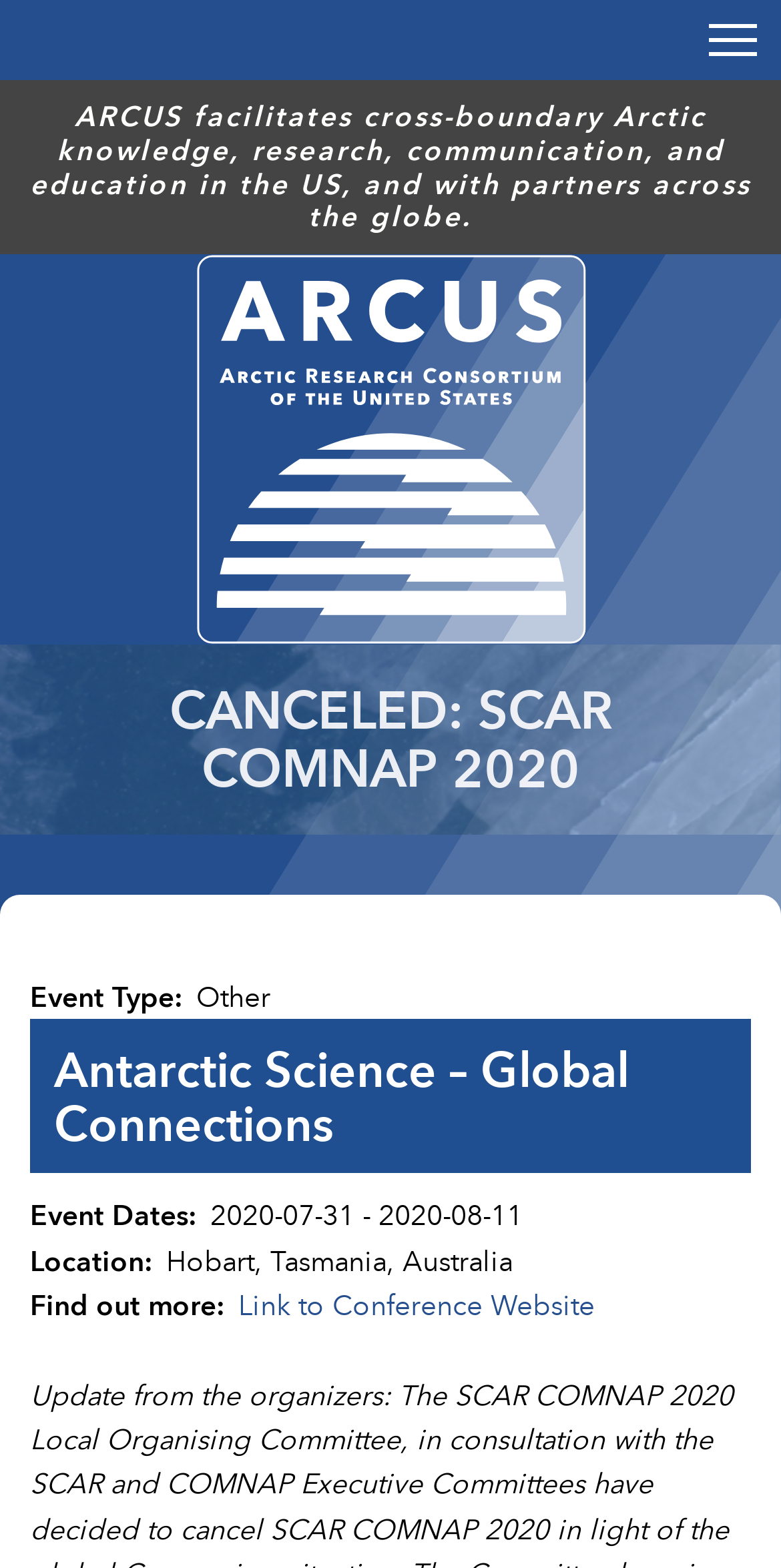Locate the bounding box of the UI element based on this description: "Link to Conference Website". Provide four float numbers between 0 and 1 as [left, top, right, bottom].

[0.305, 0.817, 0.762, 0.846]